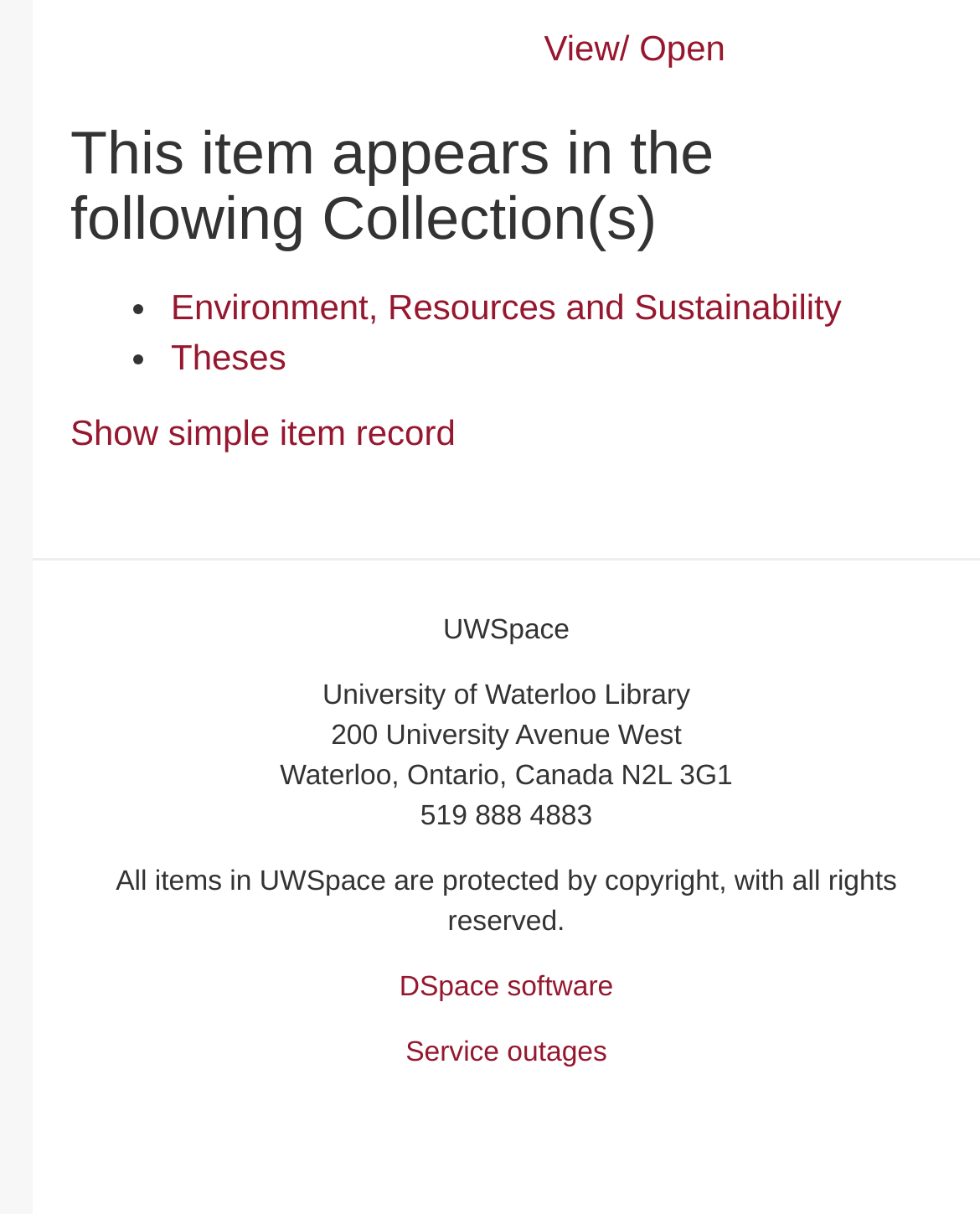How many collections is the item part of?
Refer to the image and give a detailed answer to the query.

The answer can be found in the middle of the webpage, where the text 'This item appears in the following Collection(s)' is present, followed by two list items, indicating that the item is part of two collections.